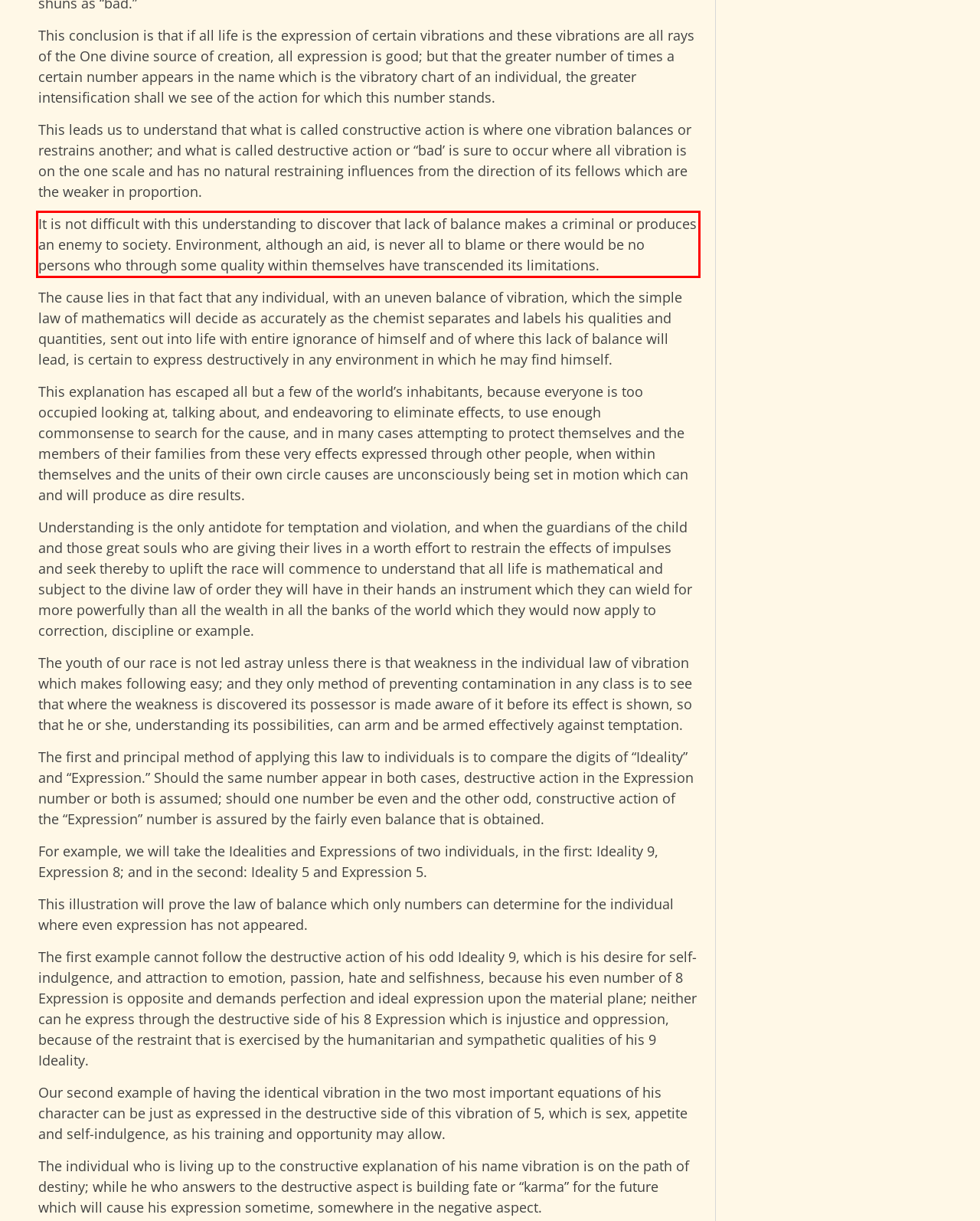Please perform OCR on the UI element surrounded by the red bounding box in the given webpage screenshot and extract its text content.

It is not difficult with this understanding to discover that lack of balance makes a criminal or produces an enemy to society. Environment, although an aid, is never all to blame or there would be no persons who through some quality within themselves have transcended its limitations.